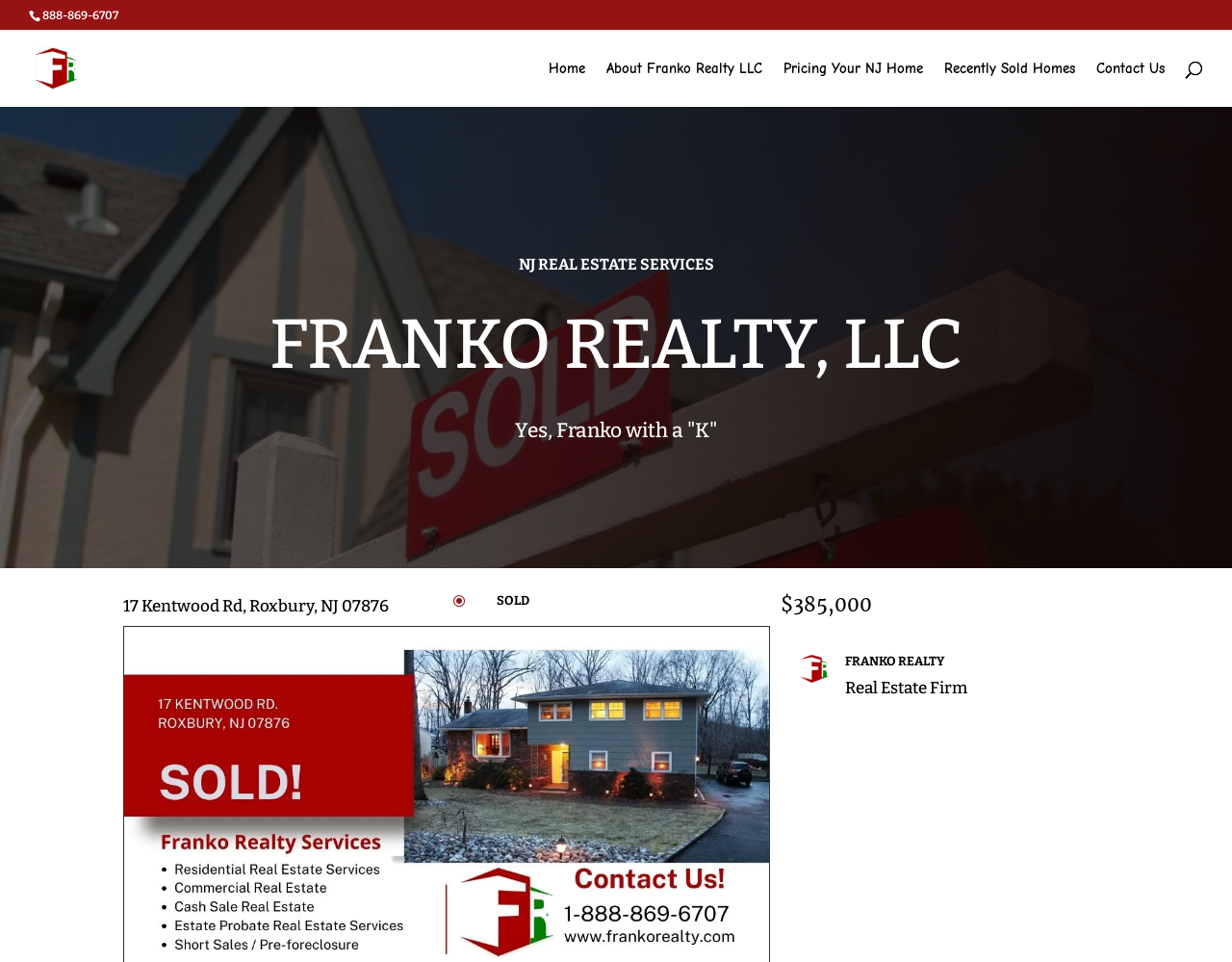Specify the bounding box coordinates of the element's region that should be clicked to achieve the following instruction: "View ALL PROJECTS". The bounding box coordinates consist of four float numbers between 0 and 1, in the format [left, top, right, bottom].

None